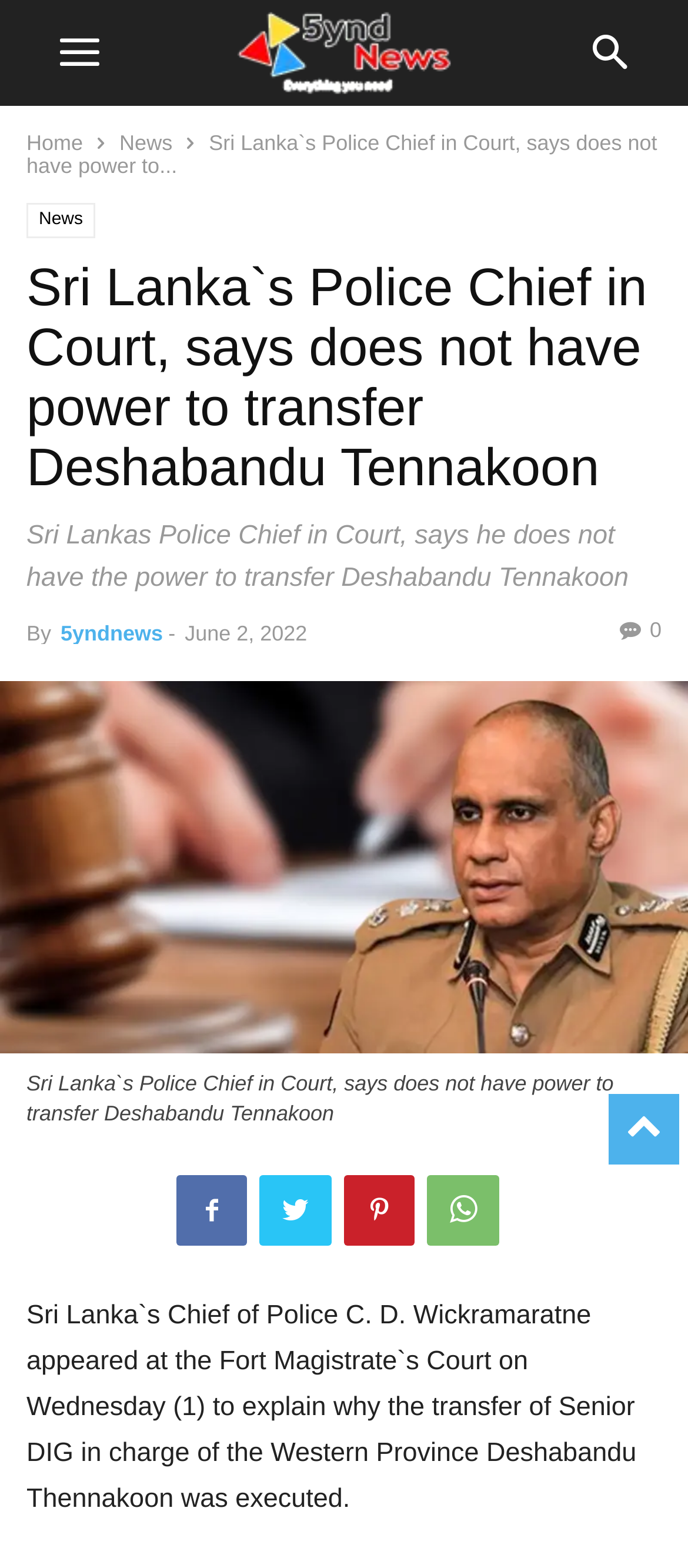Identify the bounding box coordinates of the clickable region required to complete the instruction: "Click the 'mobile-toggle' button". The coordinates should be given as four float numbers within the range of 0 and 1, i.e., [left, top, right, bottom].

[0.038, 0.0, 0.192, 0.068]